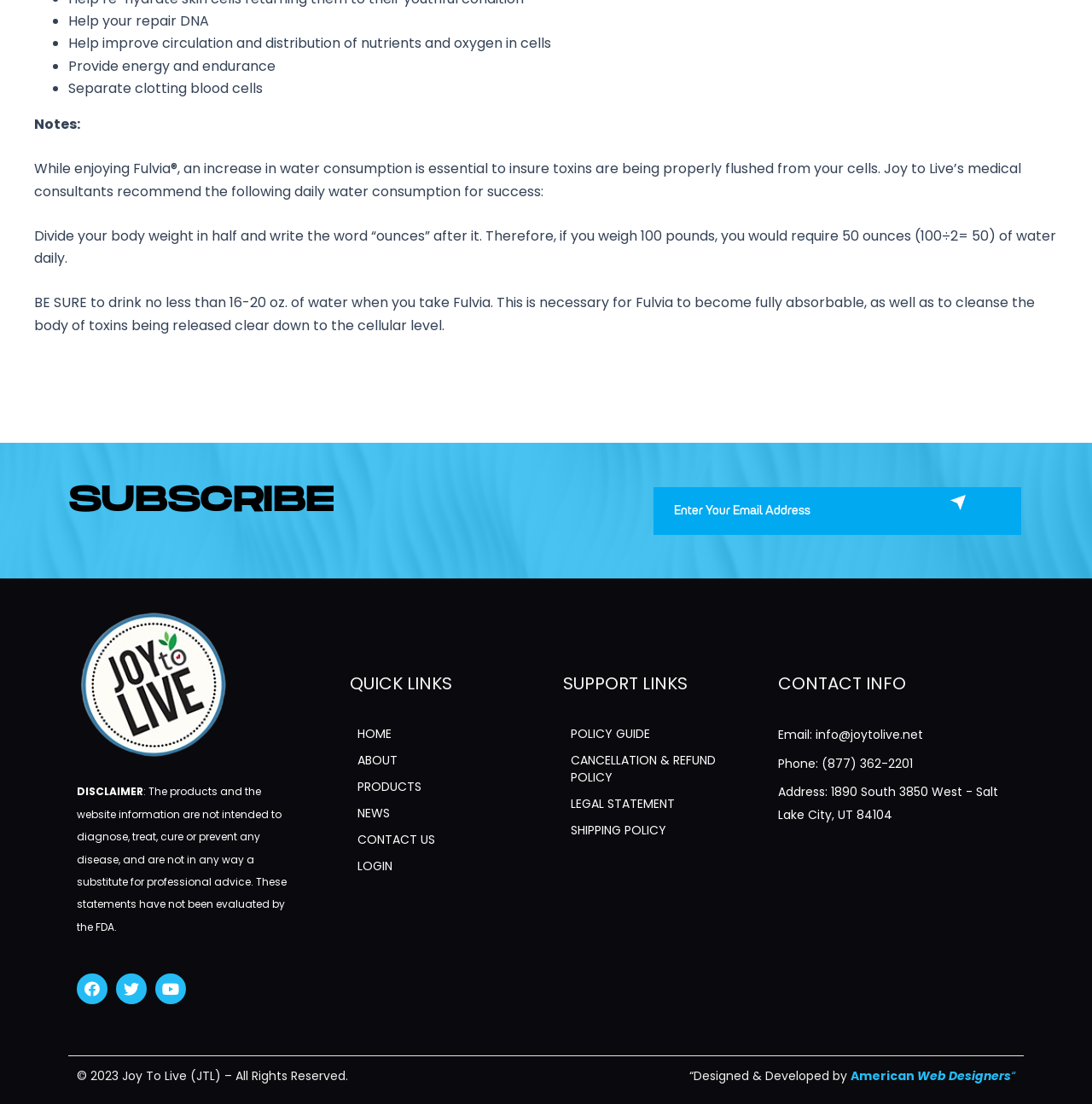Give a succinct answer to this question in a single word or phrase: 
How much water should a 100-pound person drink daily?

50 ounces